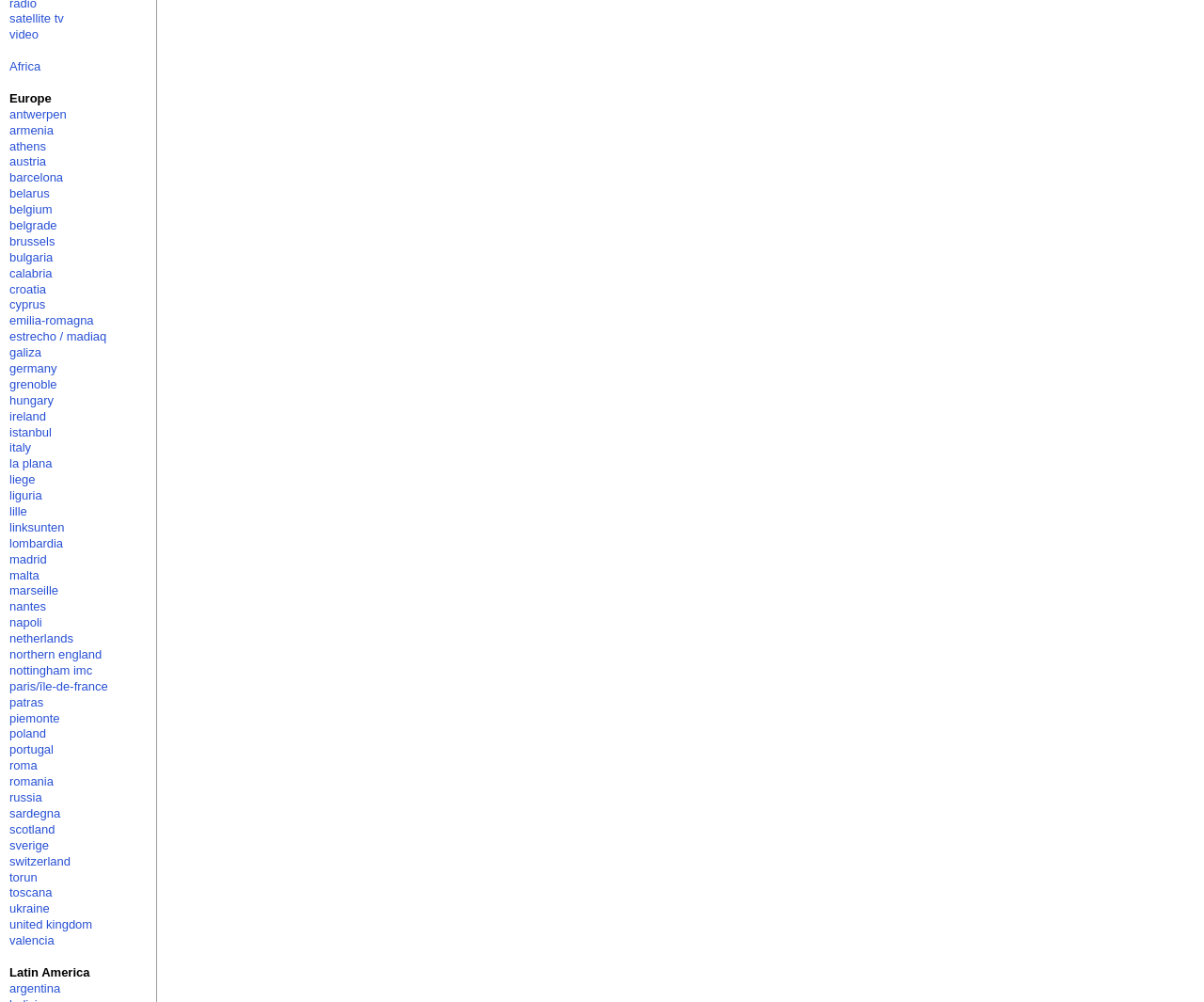What is the first link on the webpage?
Refer to the image and respond with a one-word or short-phrase answer.

satellite tv